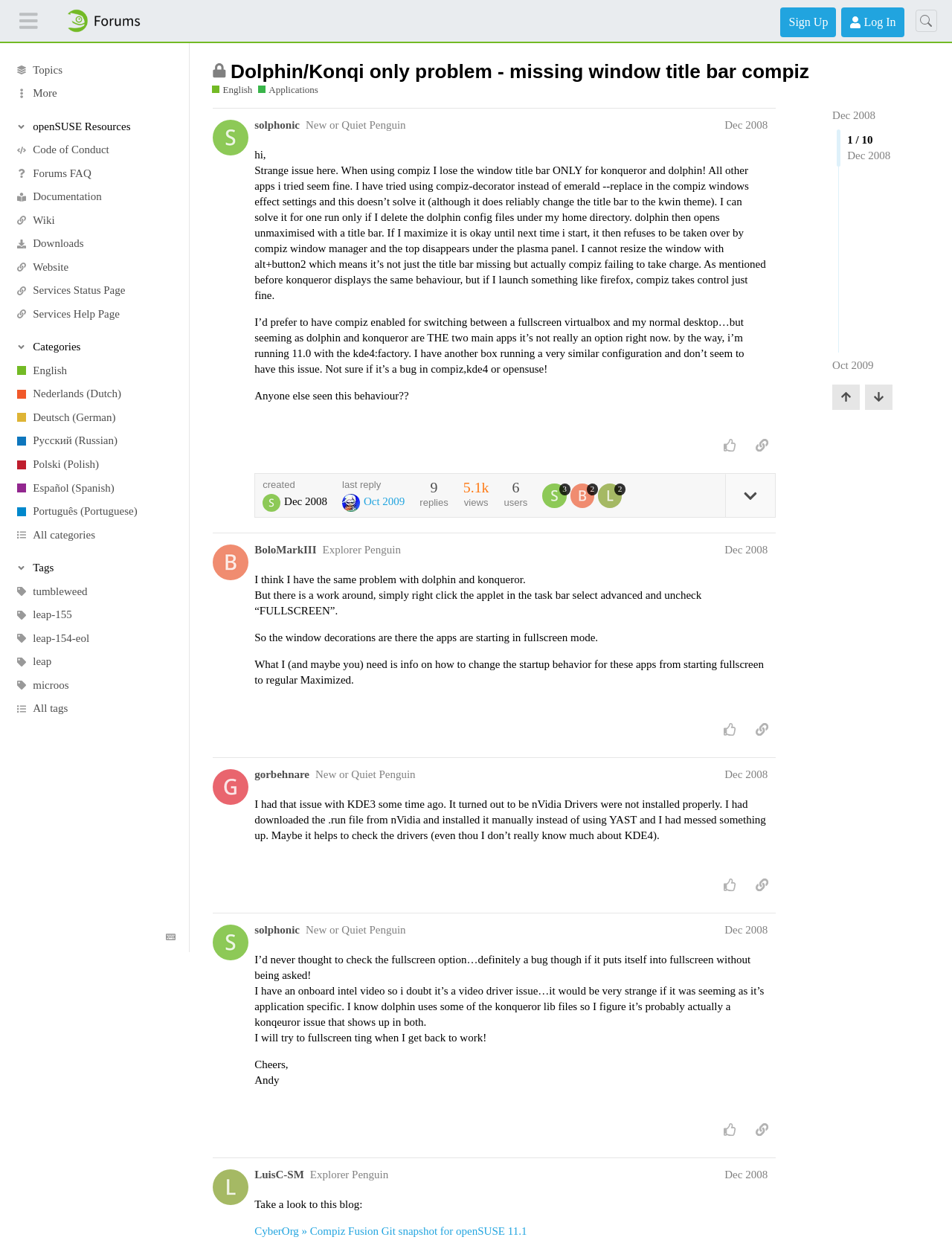Look at the image and write a detailed answer to the question: 
What is the topic of the current discussion?

The topic of the current discussion can be found at the top of the webpage, where it says 'This topic is closed; it no longer accepts new replies Dolphin/Konqi only problem - missing window title bar compiz'.